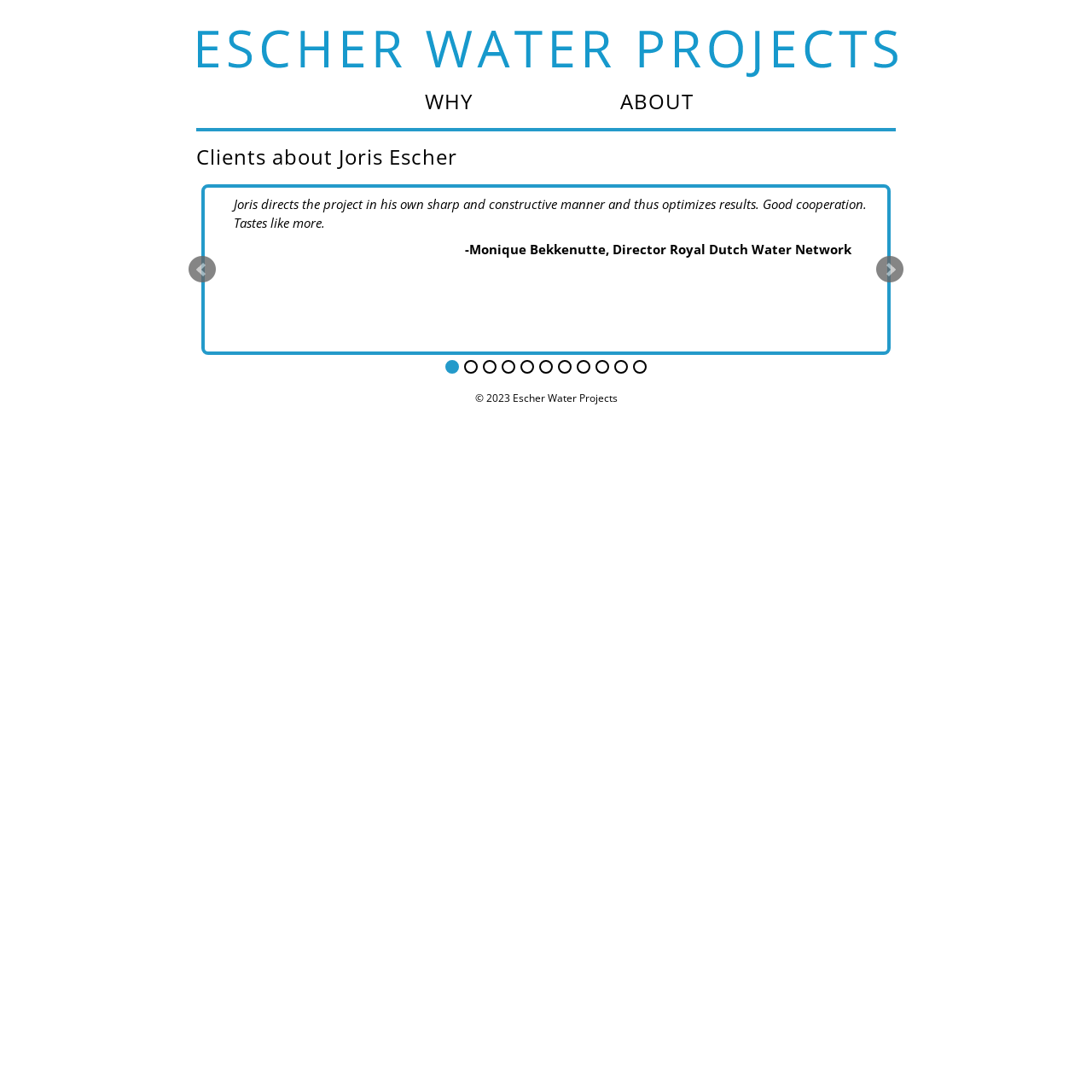How many links are there for pagination?
Look at the screenshot and provide an in-depth answer.

This answer can be obtained by counting the number of links with text '1', '2', ..., '10', and 'Prev' and 'Next' buttons, which are used for pagination. There are 11 links in total.